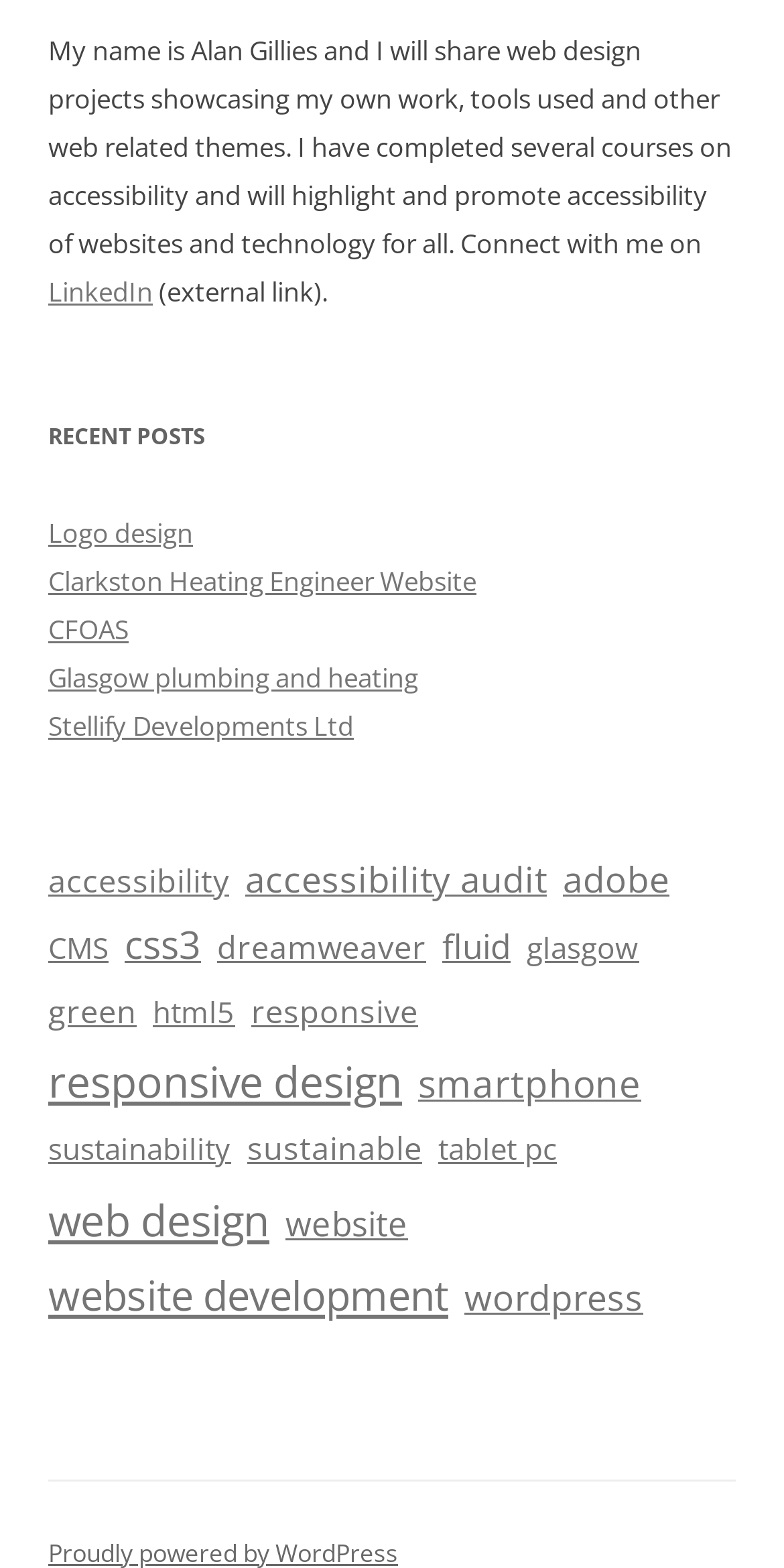Look at the image and answer the question in detail:
What is the author's name?

The author's name is mentioned in the static text at the top of the webpage, which says 'My name is Alan Gillies and I will share web design projects...'.